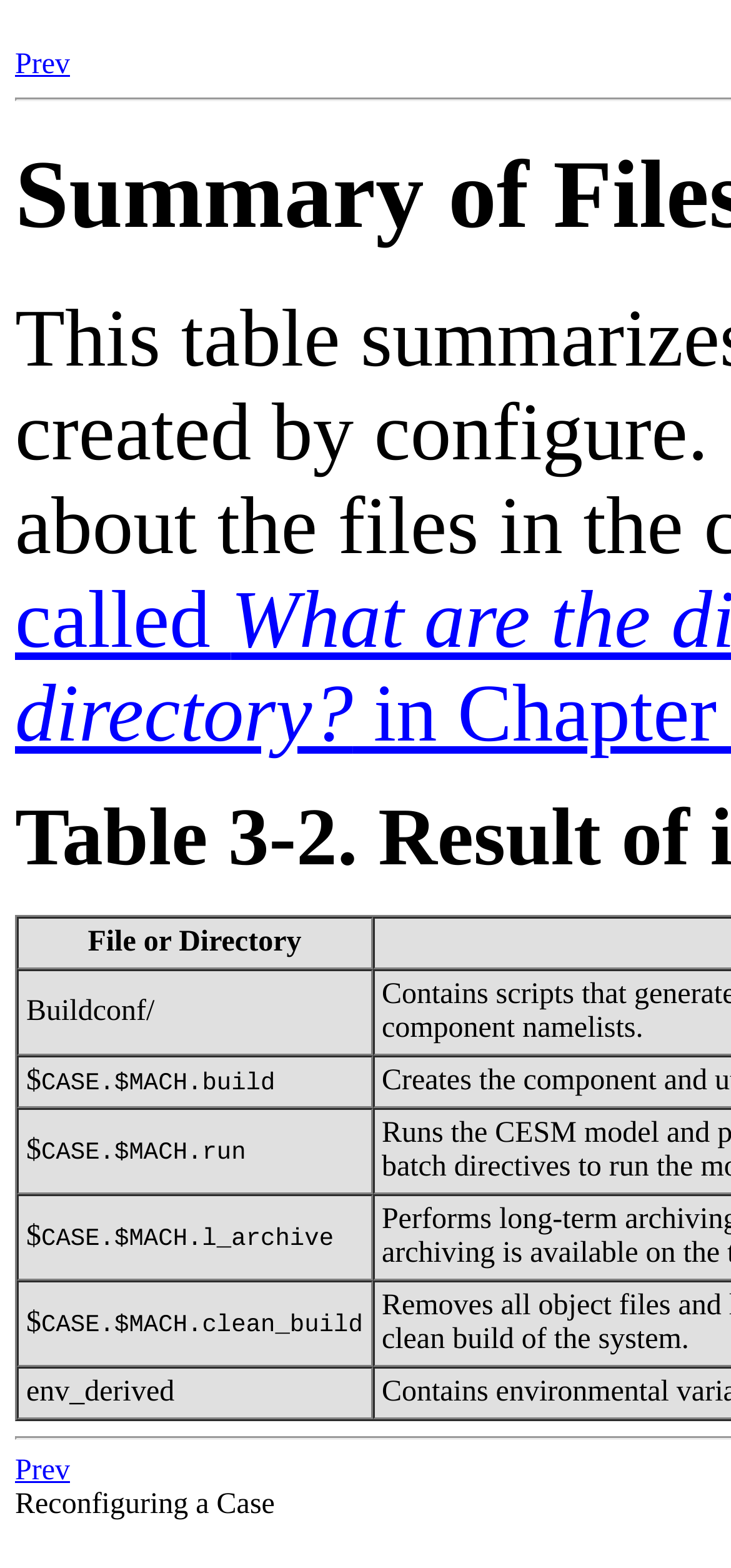Create an in-depth description of the webpage, covering main sections.

The webpage displays a table with a header column labeled "File or Directory" and multiple rows listing various files and directories. At the top left of the page, there is a "Prev" button, which is also duplicated at the bottom left of the page. The table occupies most of the page, with the header column taking up about half of the page's width. 

The table rows list several files and directories, including "Buildconf/", "$CASE.$MACH.build", "$CASE.$MACH.run", "$CASE.$MACH.l_archive", "$CASE.$MACH.clean_build", and "env_derived". These rows are stacked vertically, with each row taking up a similar amount of vertical space. 

At the bottom of the page, below the table, there is a link labeled "Reconfiguring a Case".